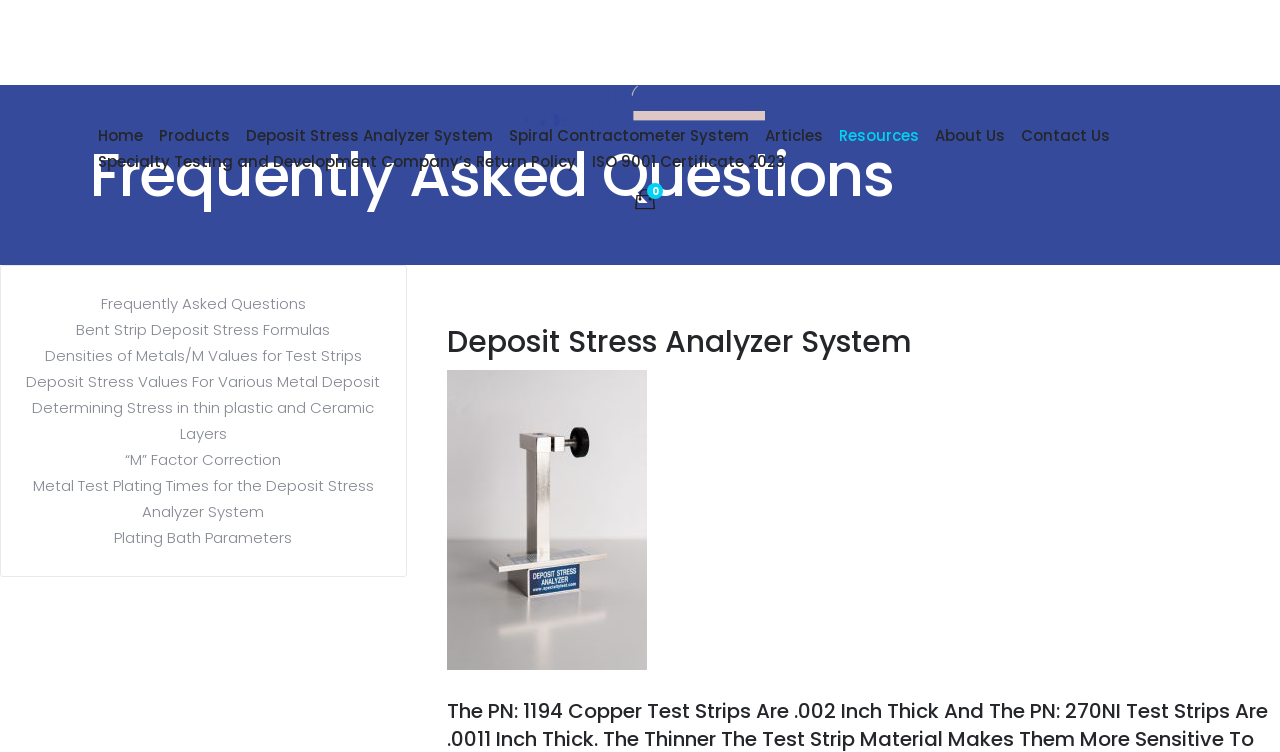Extract the primary header of the webpage and generate its text.

Frequently Asked Questions